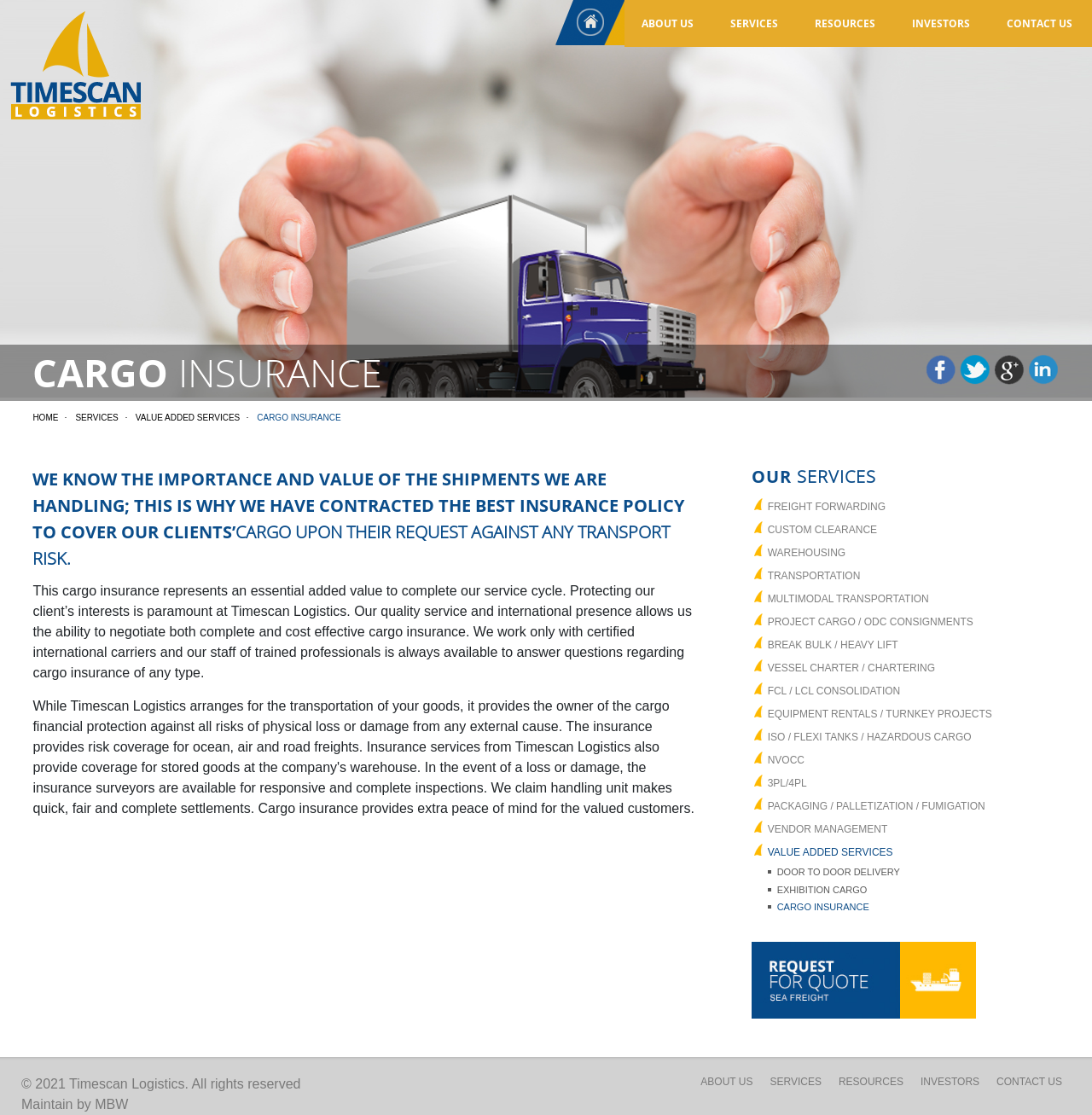Locate the bounding box coordinates of the area that needs to be clicked to fulfill the following instruction: "Click on SERVICES". The coordinates should be in the format of four float numbers between 0 and 1, namely [left, top, right, bottom].

[0.653, 0.0, 0.728, 0.042]